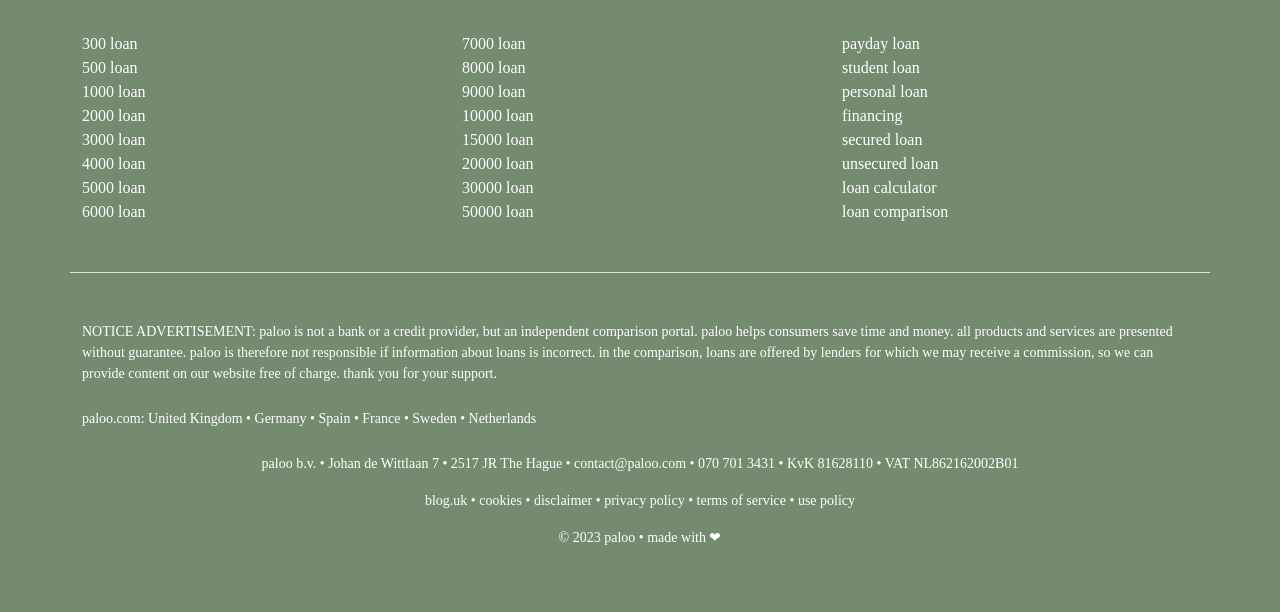Locate and provide the bounding box coordinates for the HTML element that matches this description: "November 9, 2023".

None